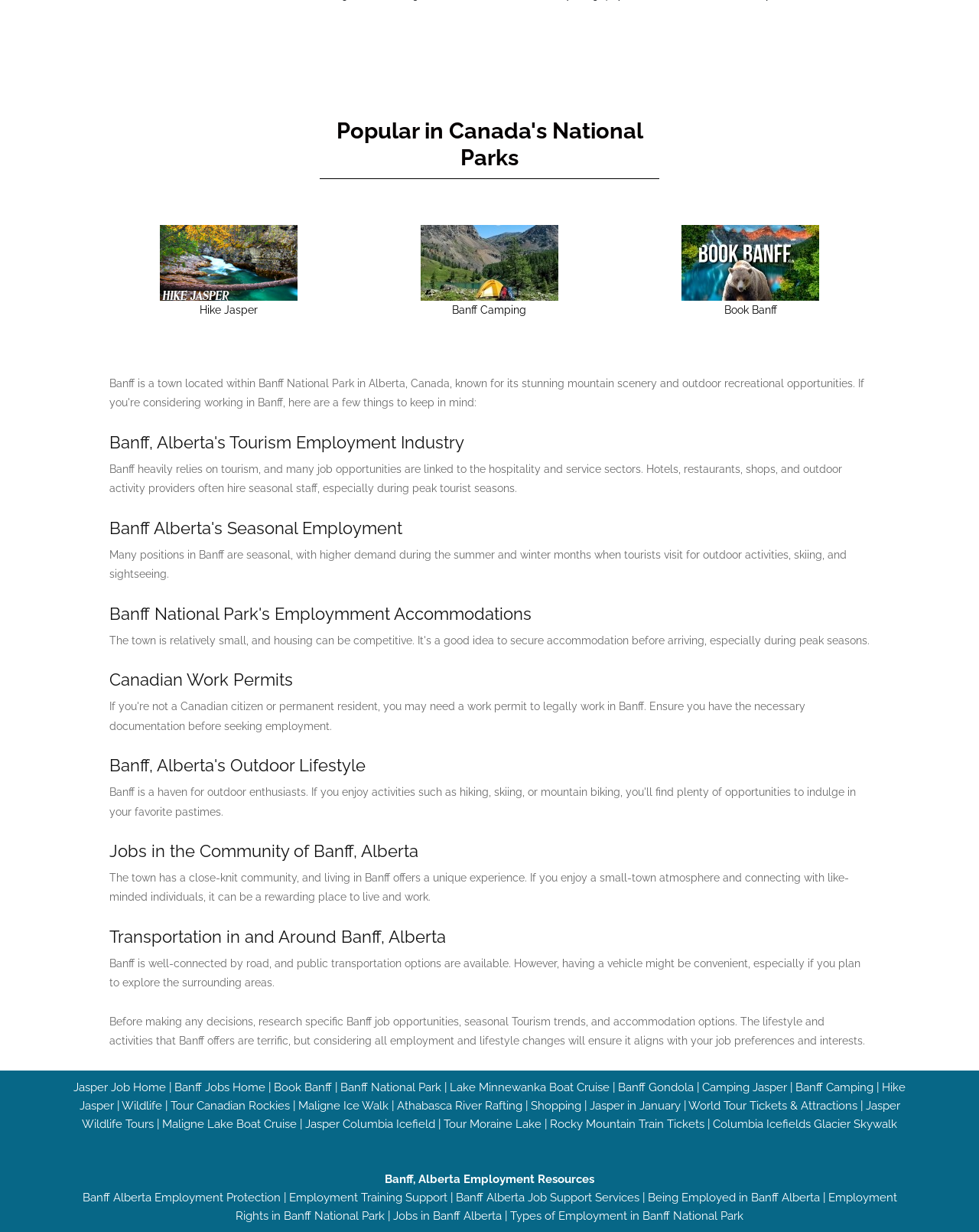Locate the bounding box coordinates of the clickable region to complete the following instruction: "Check out Jasper Job Home."

[0.075, 0.877, 0.17, 0.888]